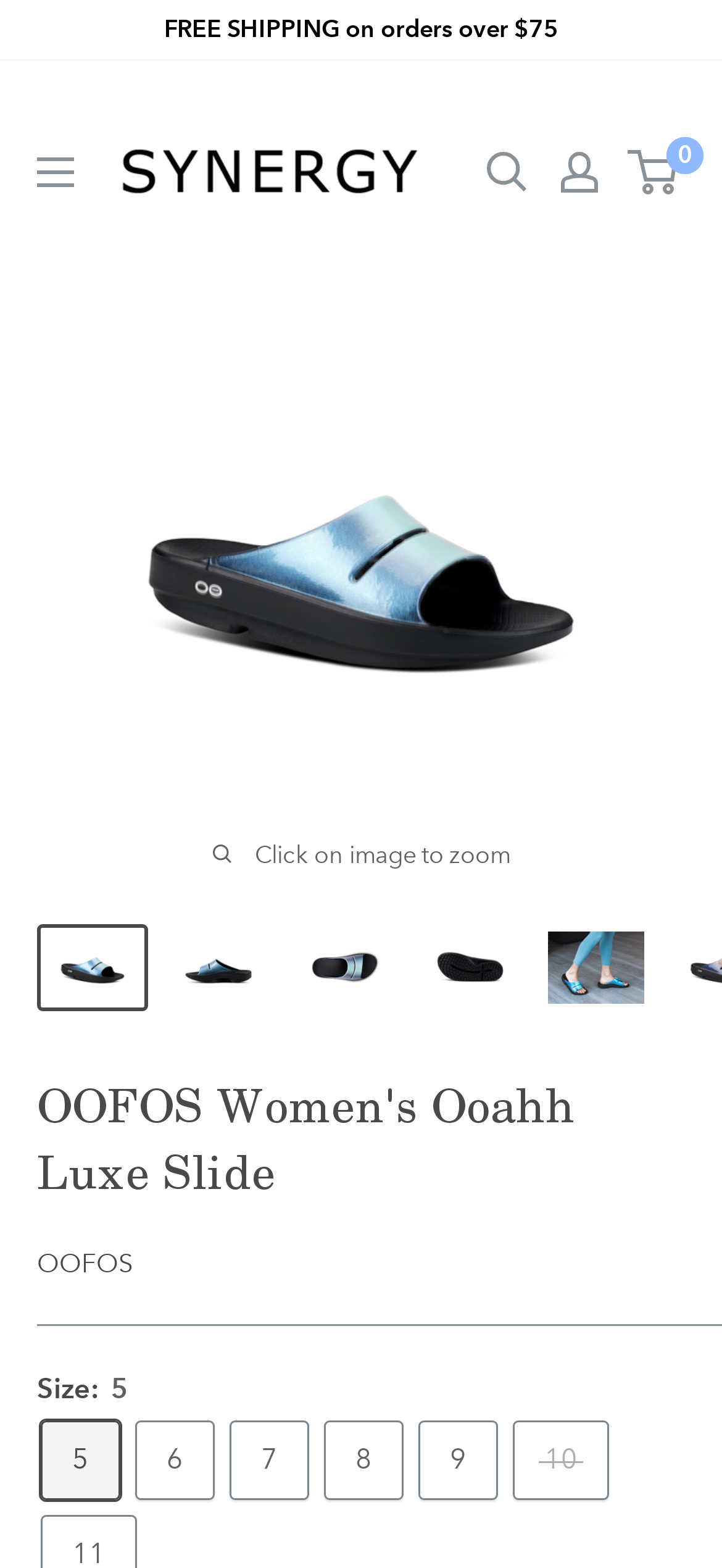Select the bounding box coordinates of the element I need to click to carry out the following instruction: "Open menu".

[0.051, 0.101, 0.103, 0.12]